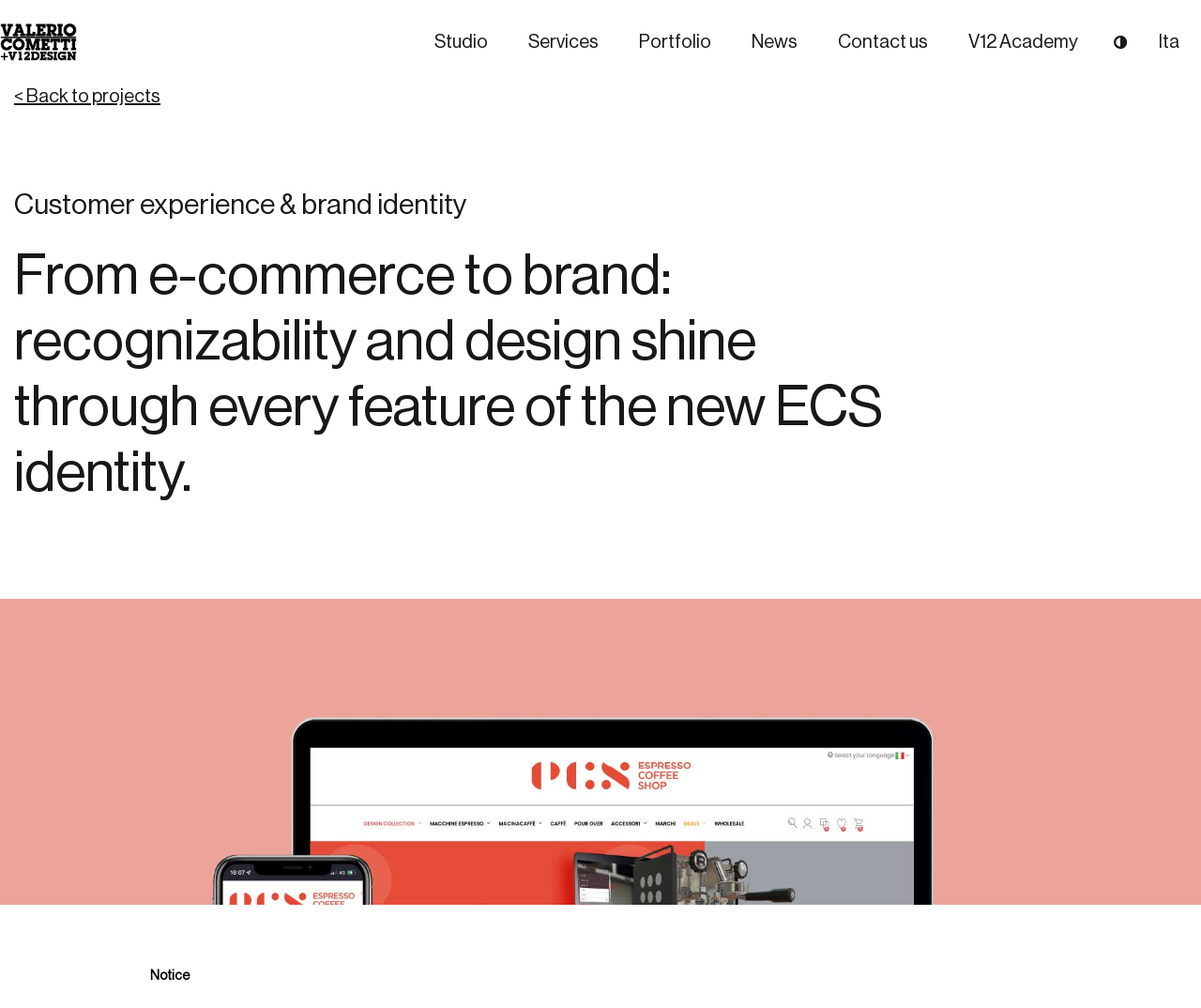Identify and provide the bounding box for the element described by: "Contact us".

[0.682, 0.0, 0.791, 0.084]